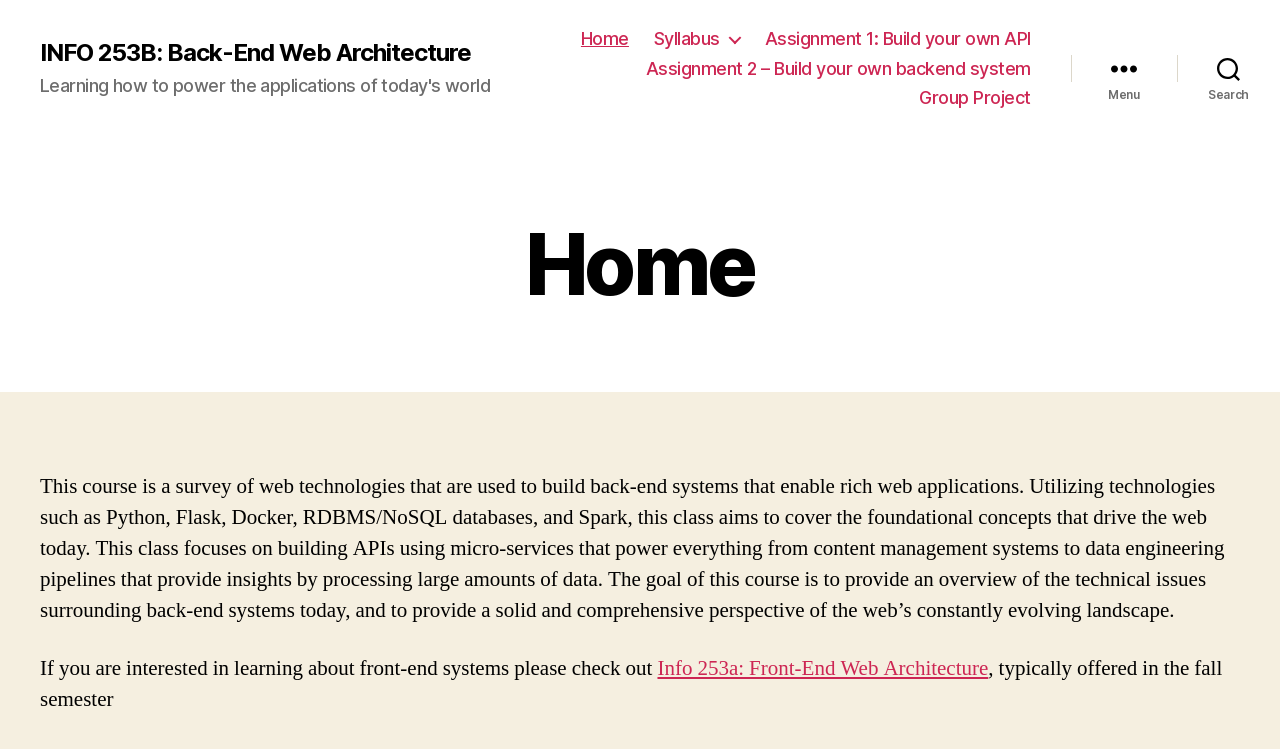Please locate the bounding box coordinates of the element that should be clicked to complete the given instruction: "search".

[0.92, 0.062, 1.0, 0.121]